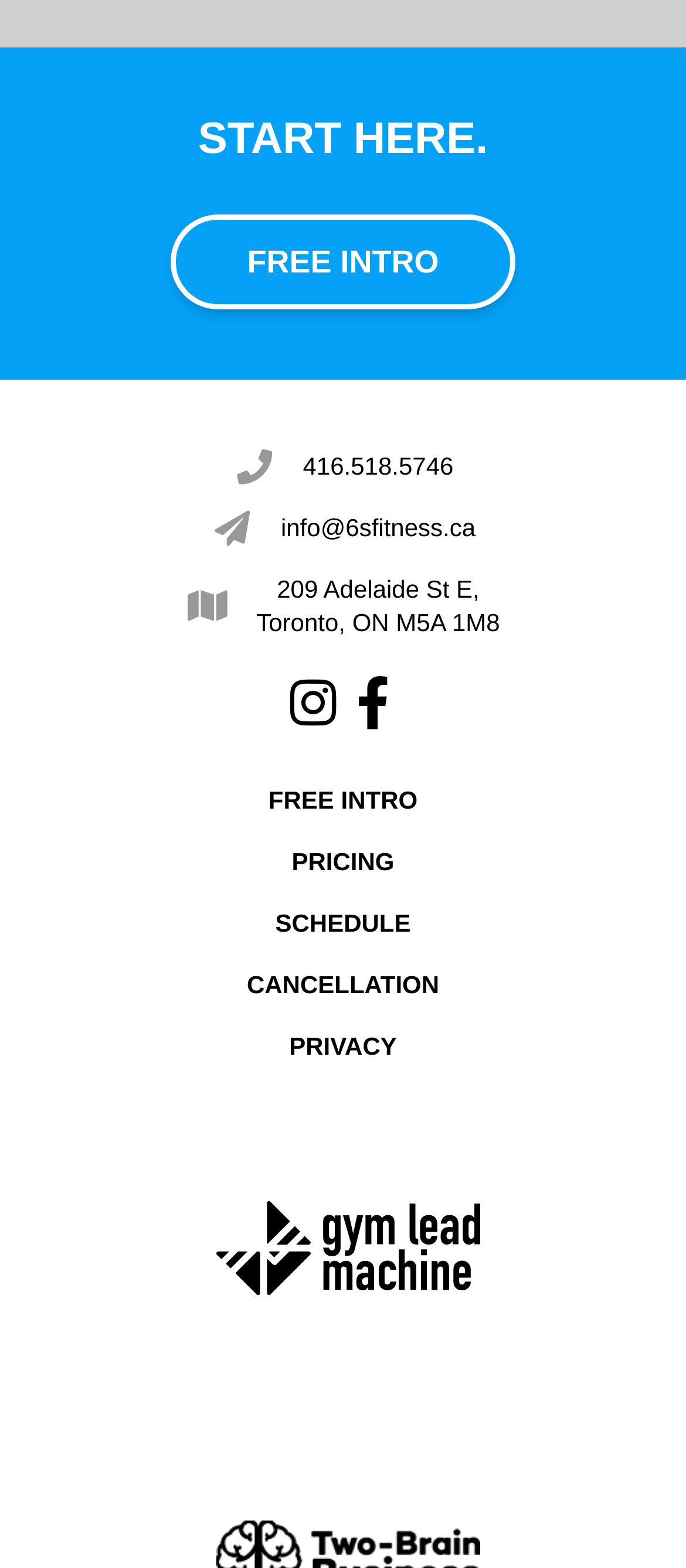Use one word or a short phrase to answer the question provided: 
What is the address of the gym?

209 Adelaide St E, Toronto, ON M5A 1M8